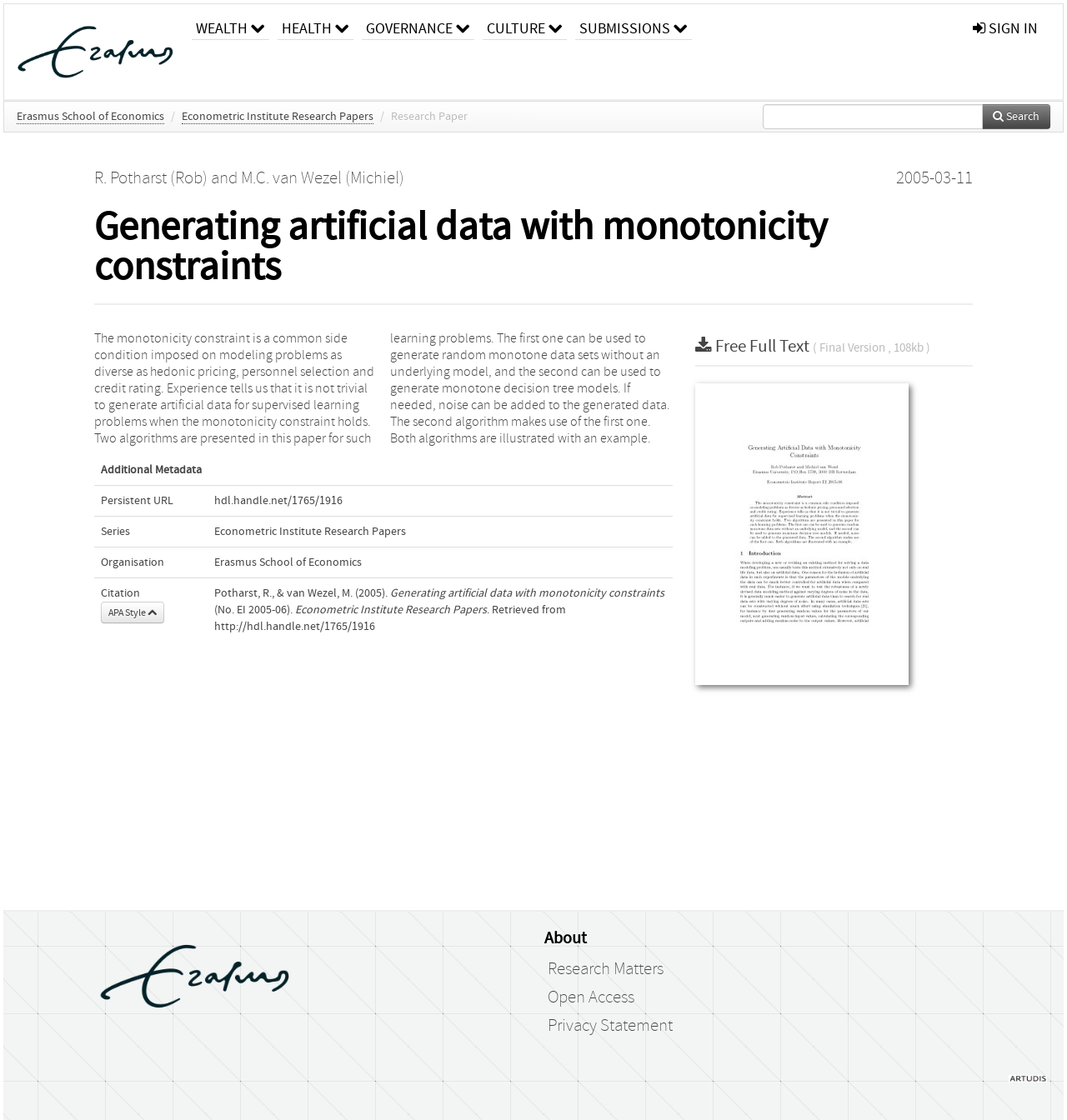Given the description: "parent_node: Search name="query"", determine the bounding box coordinates of the UI element. The coordinates should be formatted as four float numbers between 0 and 1, [left, top, right, bottom].

[0.715, 0.093, 0.921, 0.115]